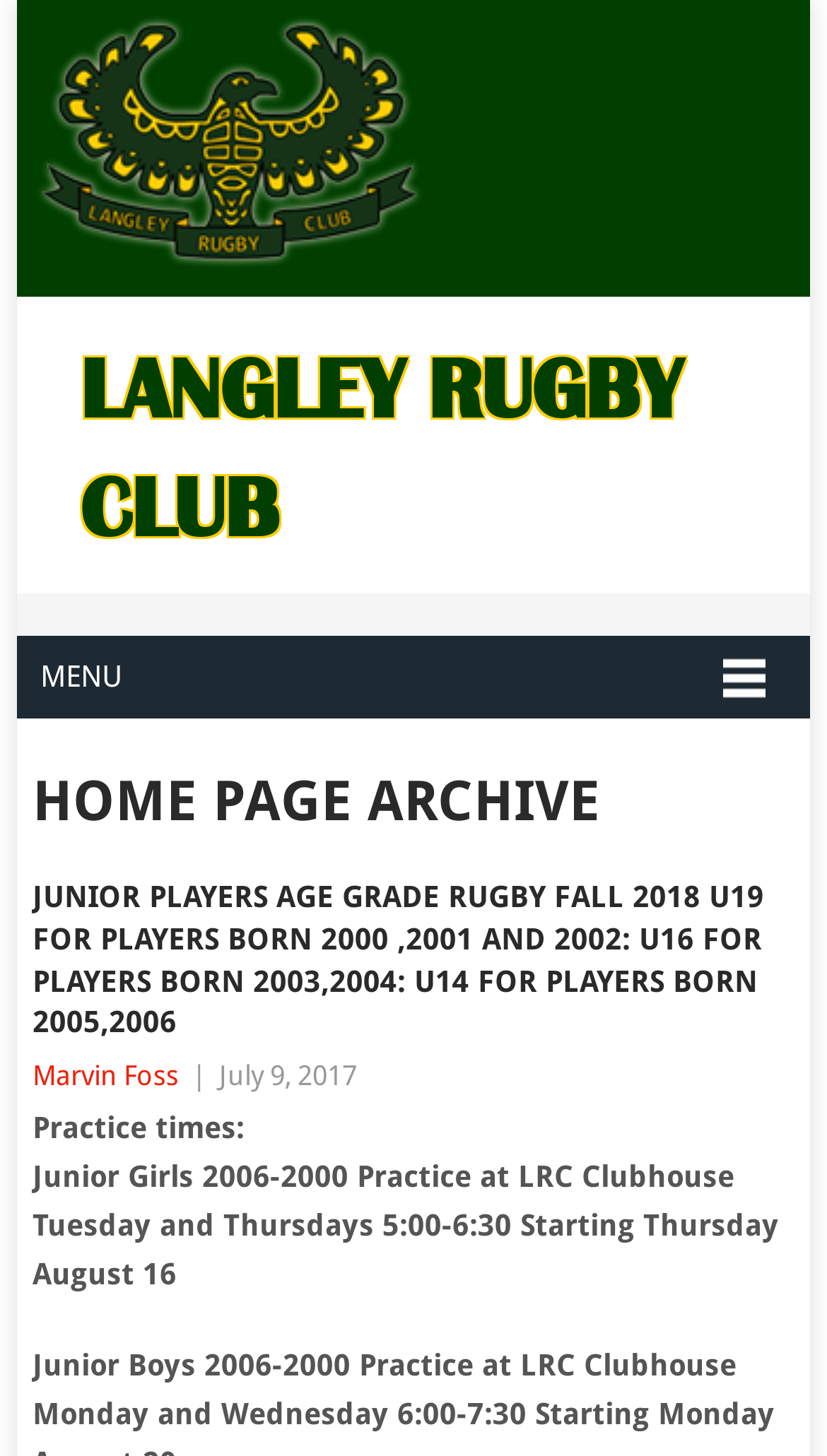Identify the bounding box coordinates for the UI element described as: "Menu". The coordinates should be provided as four floats between 0 and 1: [left, top, right, bottom].

[0.02, 0.436, 0.98, 0.494]